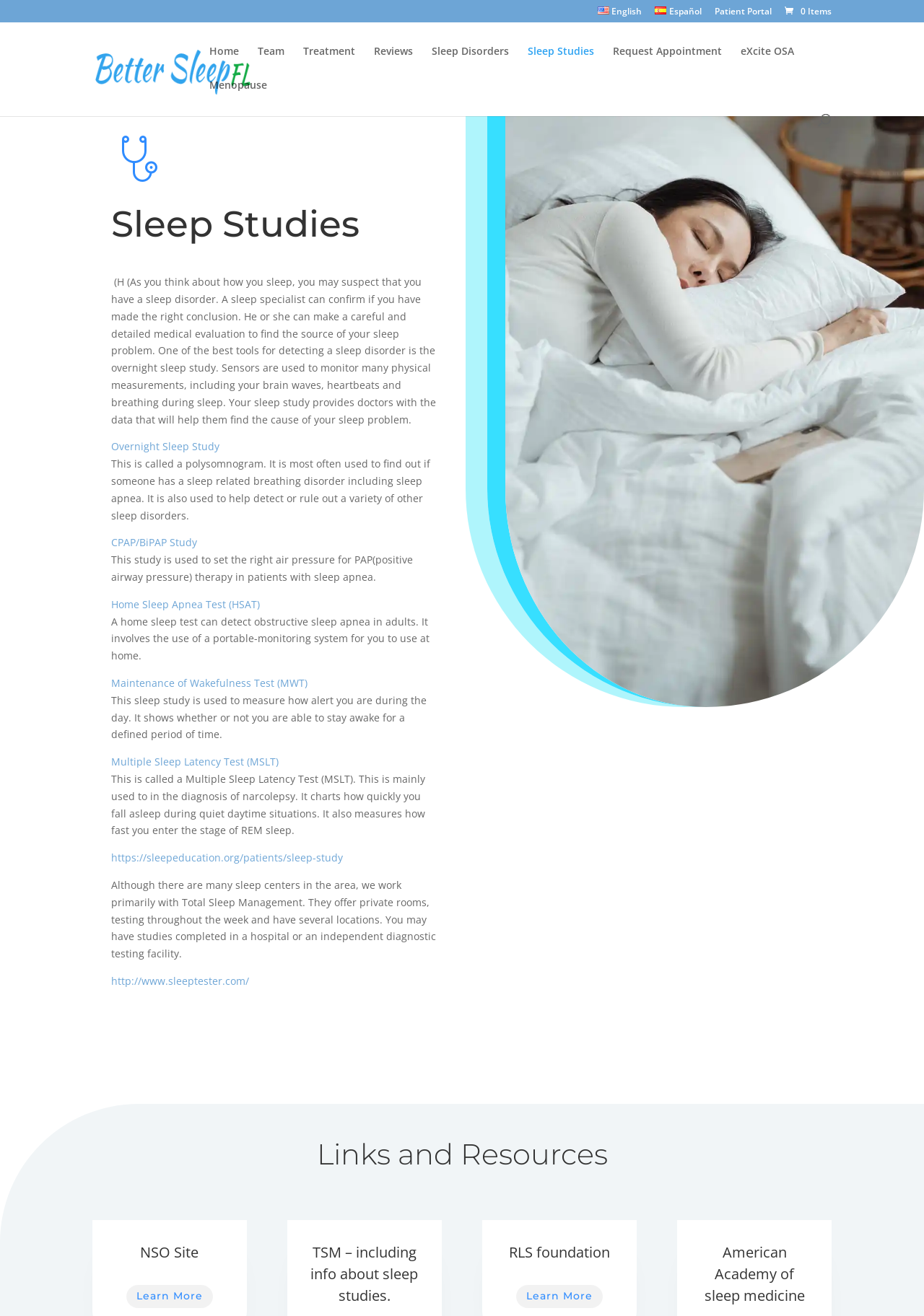From the image, can you give a detailed response to the question below:
What is the purpose of a polysomnogram?

A polysomnogram is mentioned in the text as a tool used to detect sleep disorders, specifically sleep related breathing disorders including sleep apnea. This information can be found in the paragraph that explains the overnight sleep study.